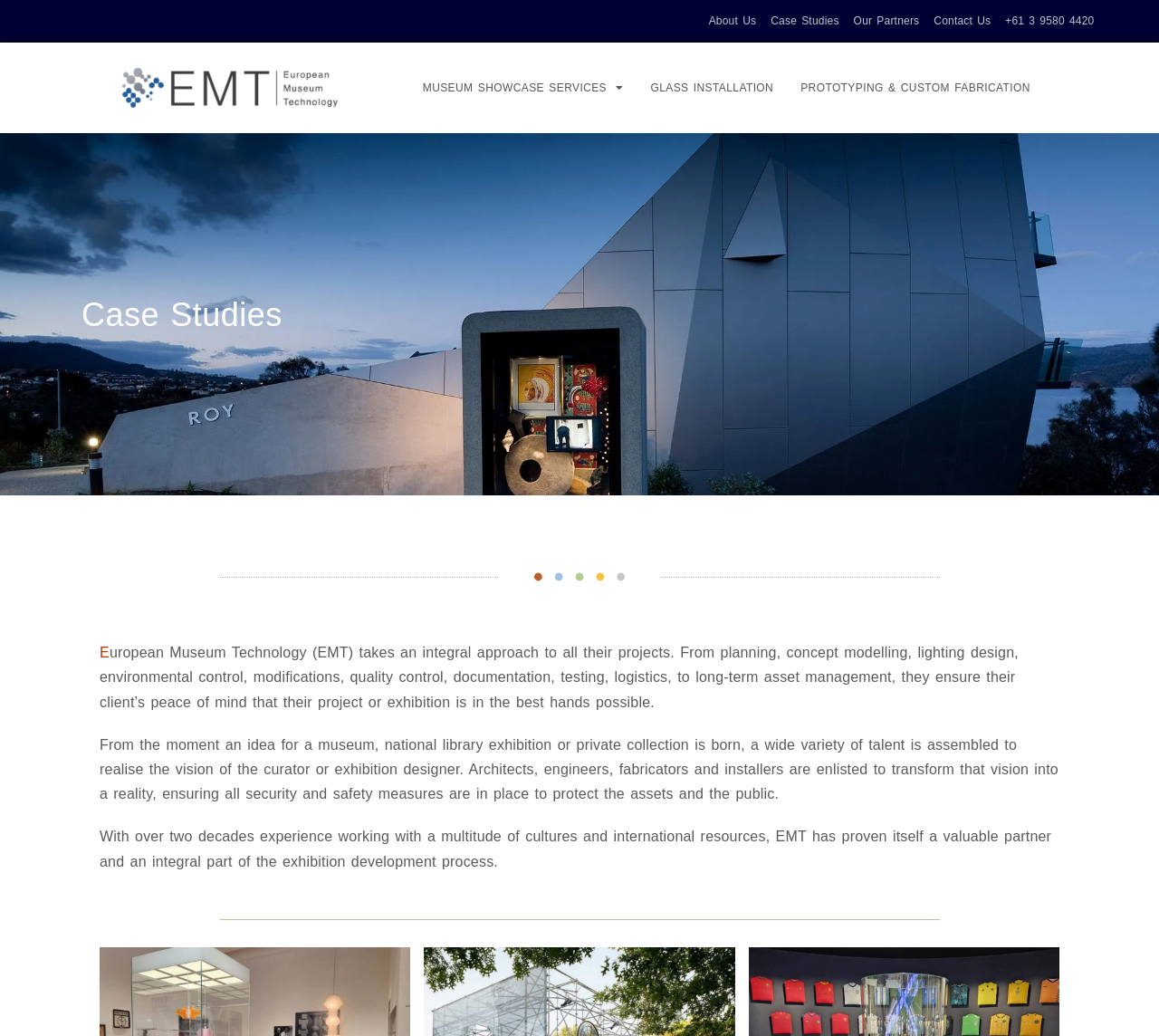Please find the bounding box coordinates of the element that you should click to achieve the following instruction: "Read more about Shita Laksmi". The coordinates should be presented as four float numbers between 0 and 1: [left, top, right, bottom].

None